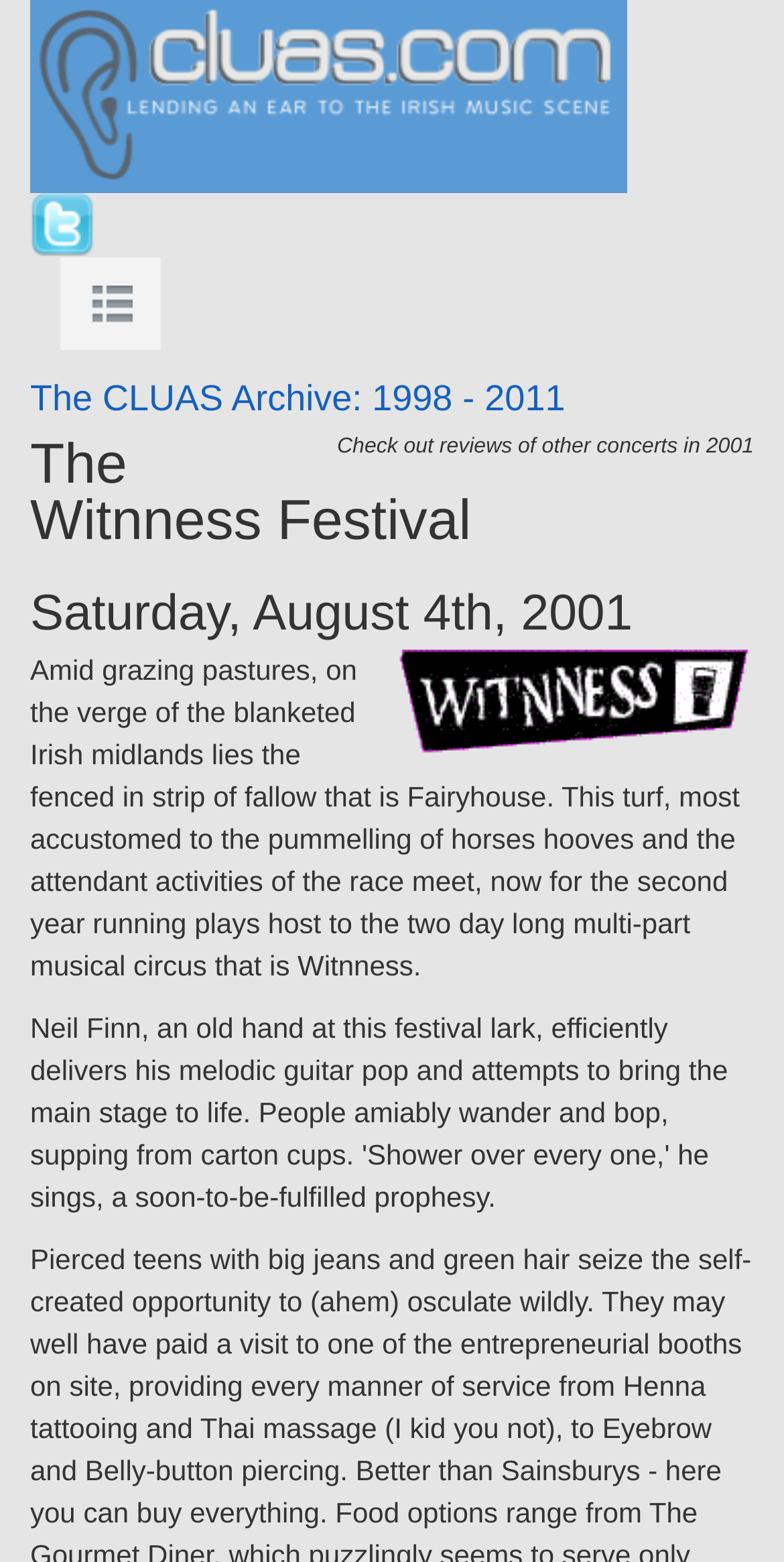Explain the features and main sections of the webpage comprehensively.

The webpage is a review of the Witnness 2-day music Festival in Ireland, August 2001, on the leading Irish indie music website CLUAS.com. At the top left of the page, there is a link to the CLUAS website, accompanied by an image with the same description. Next to it, there is a link to CLUAS on Twitter, also accompanied by an image. 

Below these links, there is a MENU link. Further down, there is a heading that reads "The CLUAS Archive: 1998 - 2011". On the right side of this heading, there is a link to check out reviews of other concerts in 2001. 

The main content of the page is divided into sections, with headings that describe the Witnness Festival, including the date, Saturday, August 4th, 2001. Below these headings, there is an image related to the Witnness Festival. 

The main article begins with a descriptive paragraph that sets the scene for the festival, describing the location of Fairyhouse, where the event took place. The text continues to review the festival, but the exact content is not specified.